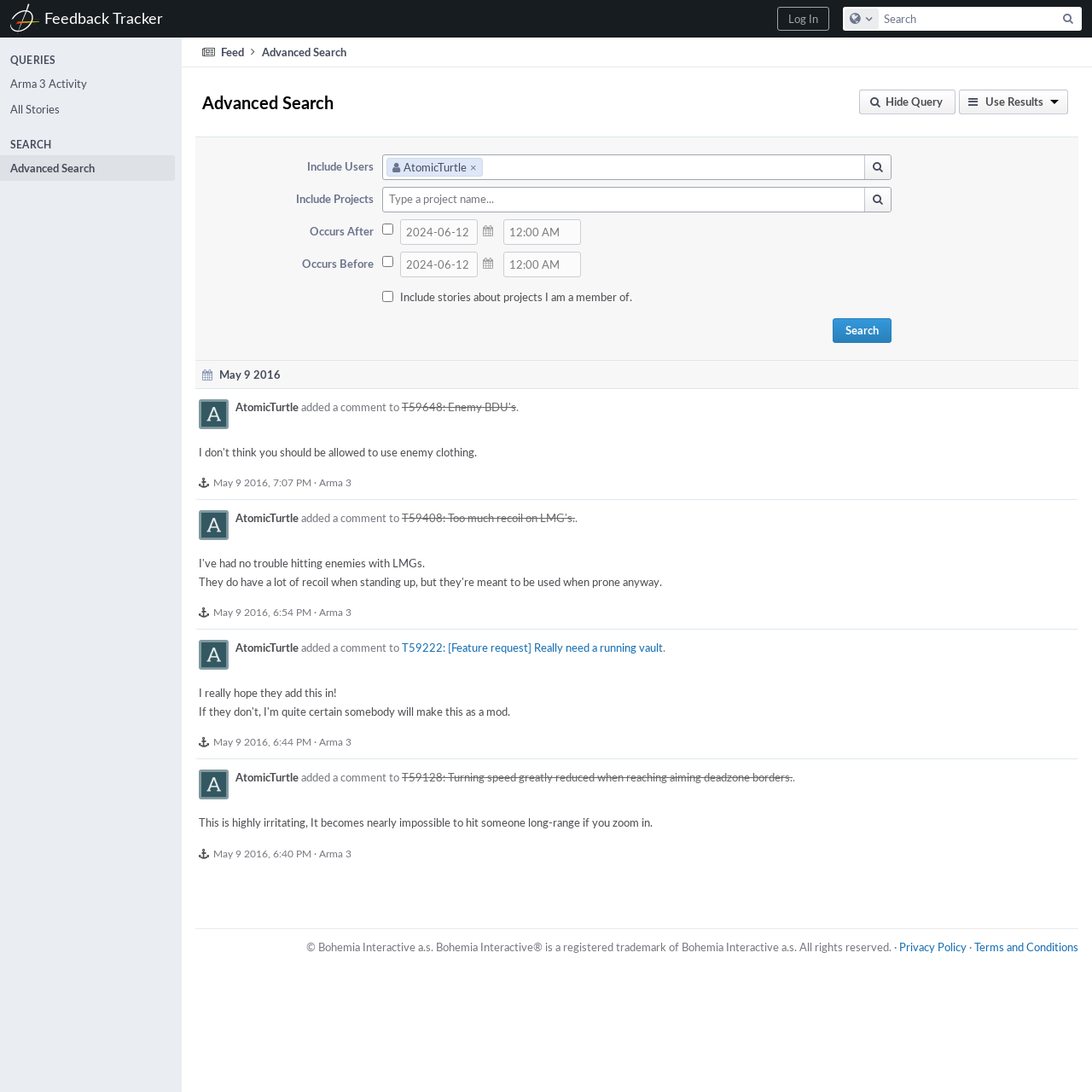What is the copyright information displayed at the bottom of the webpage?
Please respond to the question with a detailed and informative answer.

The copyright information displayed at the bottom of the webpage is '© Bohemia Interactive a.s. Bohemia Interactive® is a registered trademark of Bohemia Interactive a.s. All rights reserved.', indicating that the content on the webpage is owned and protected by Bohemia Interactive a.s.